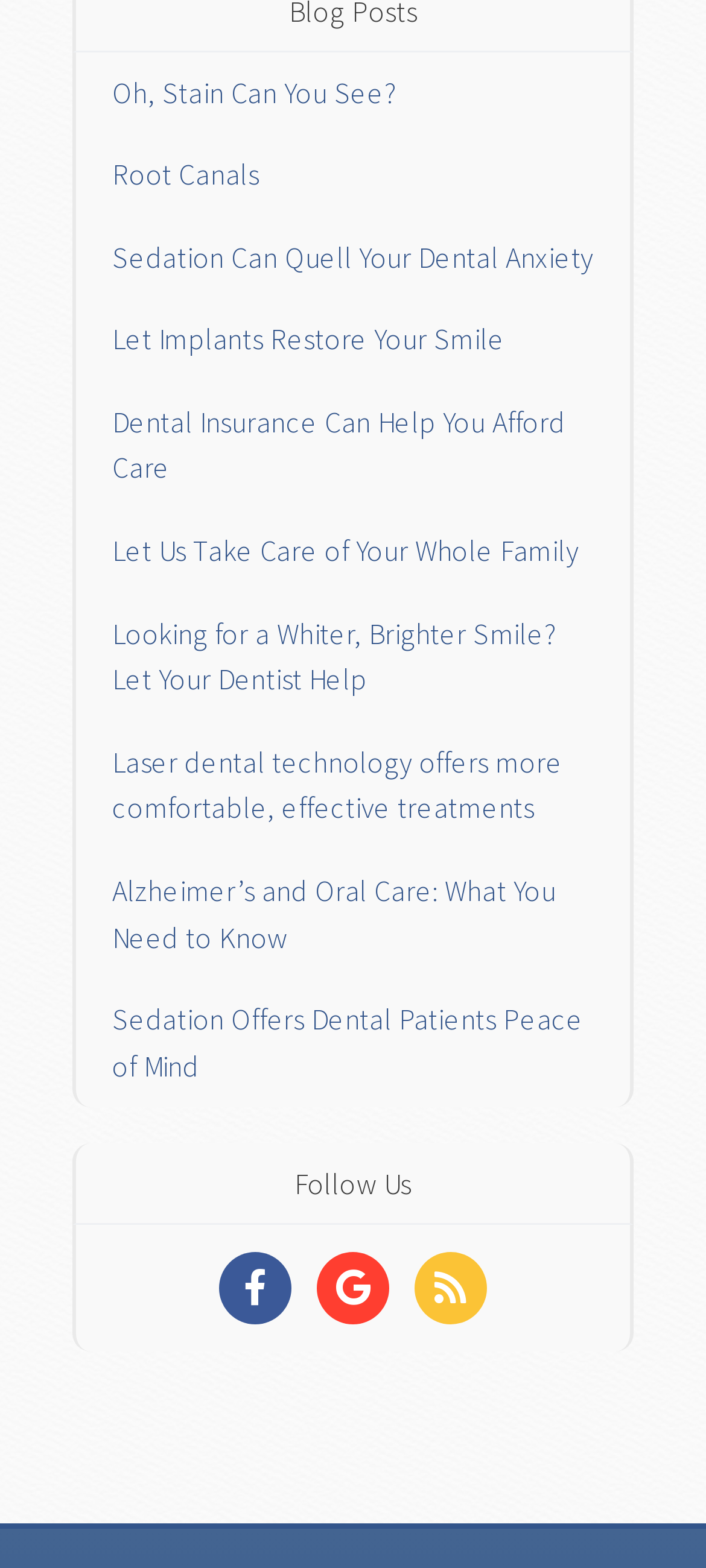Specify the bounding box coordinates of the area that needs to be clicked to achieve the following instruction: "Visit the 'Follow Us' page".

[0.103, 0.73, 0.897, 0.782]